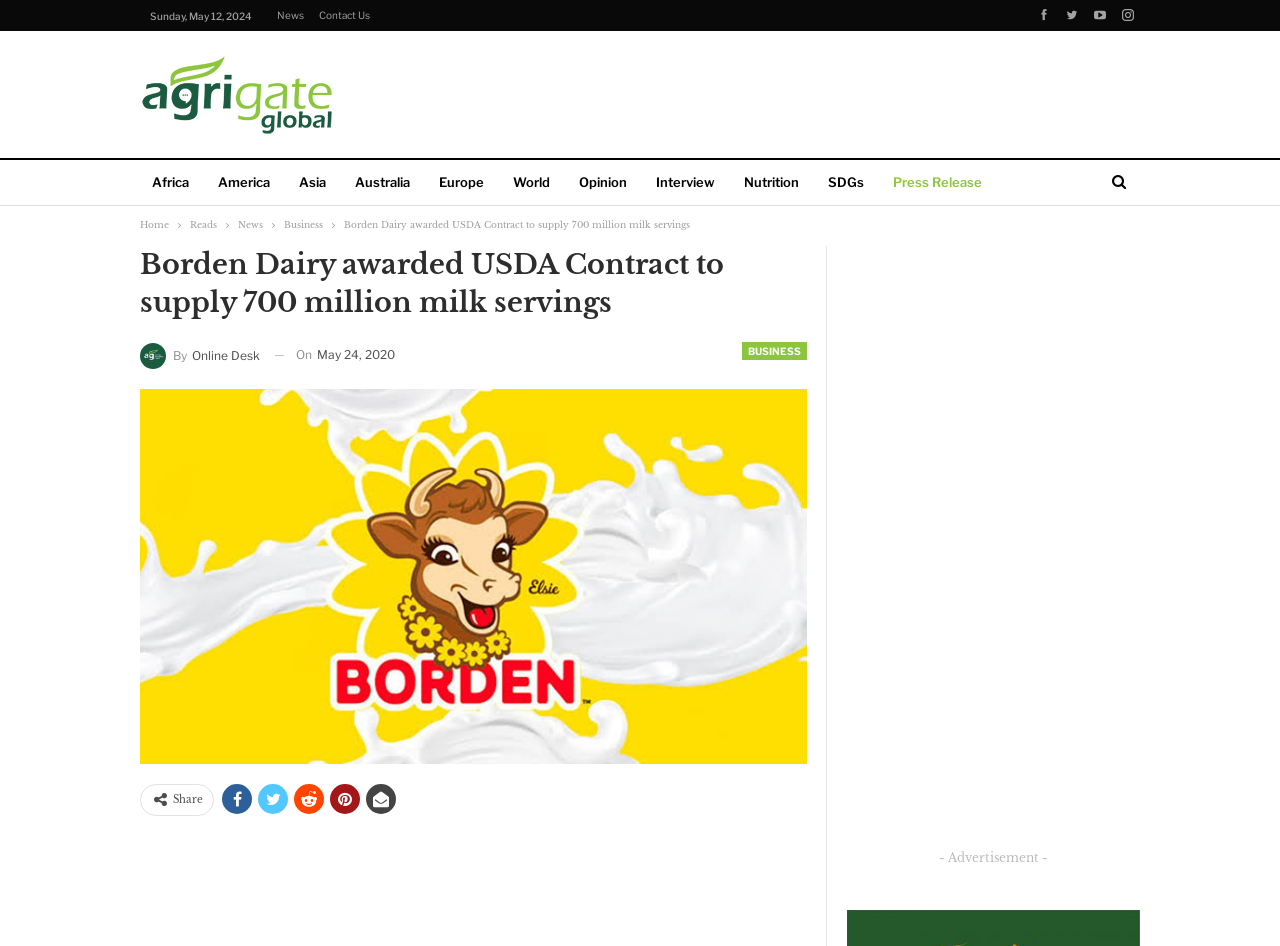Please indicate the bounding box coordinates of the element's region to be clicked to achieve the instruction: "Share the article on social media". Provide the coordinates as four float numbers between 0 and 1, i.e., [left, top, right, bottom].

[0.135, 0.838, 0.159, 0.852]